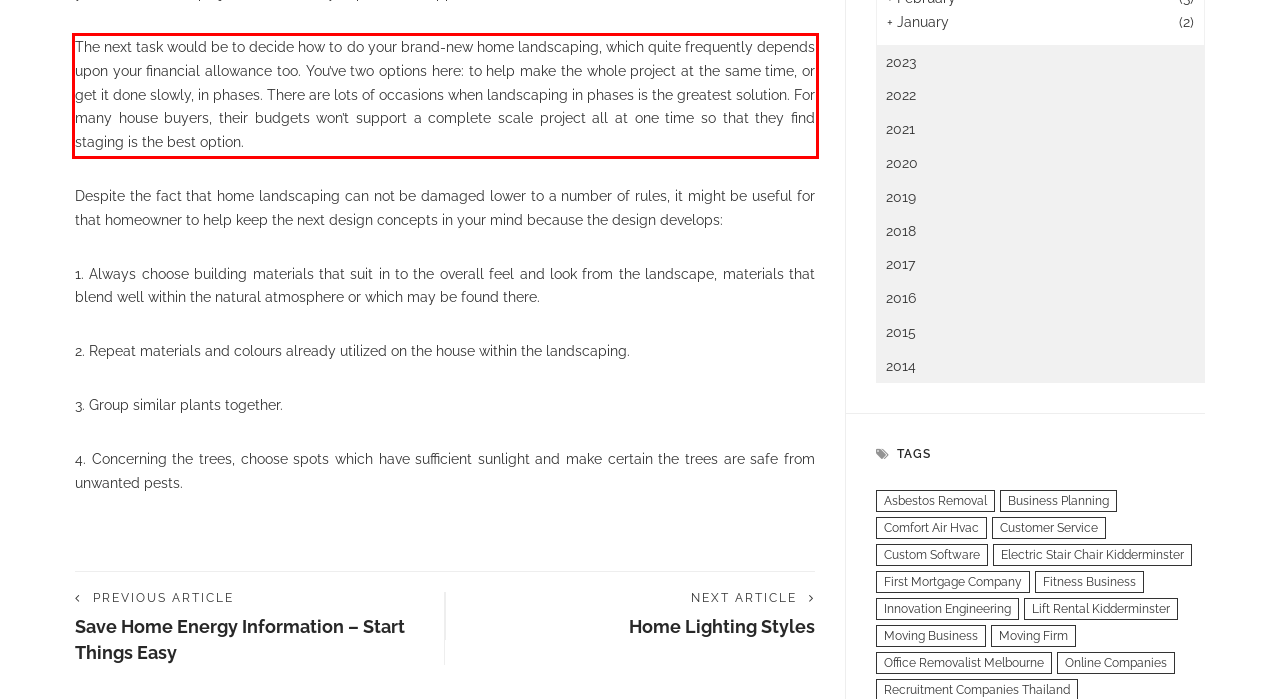With the given screenshot of a webpage, locate the red rectangle bounding box and extract the text content using OCR.

The next task would be to decide how to do your brand-new home landscaping, which quite frequently depends upon your financial allowance too. You’ve two options here: to help make the whole project at the same time, or get it done slowly, in phases. There are lots of occasions when landscaping in phases is the greatest solution. For many house buyers, their budgets won’t support a complete scale project all at one time so that they find staging is the best option.